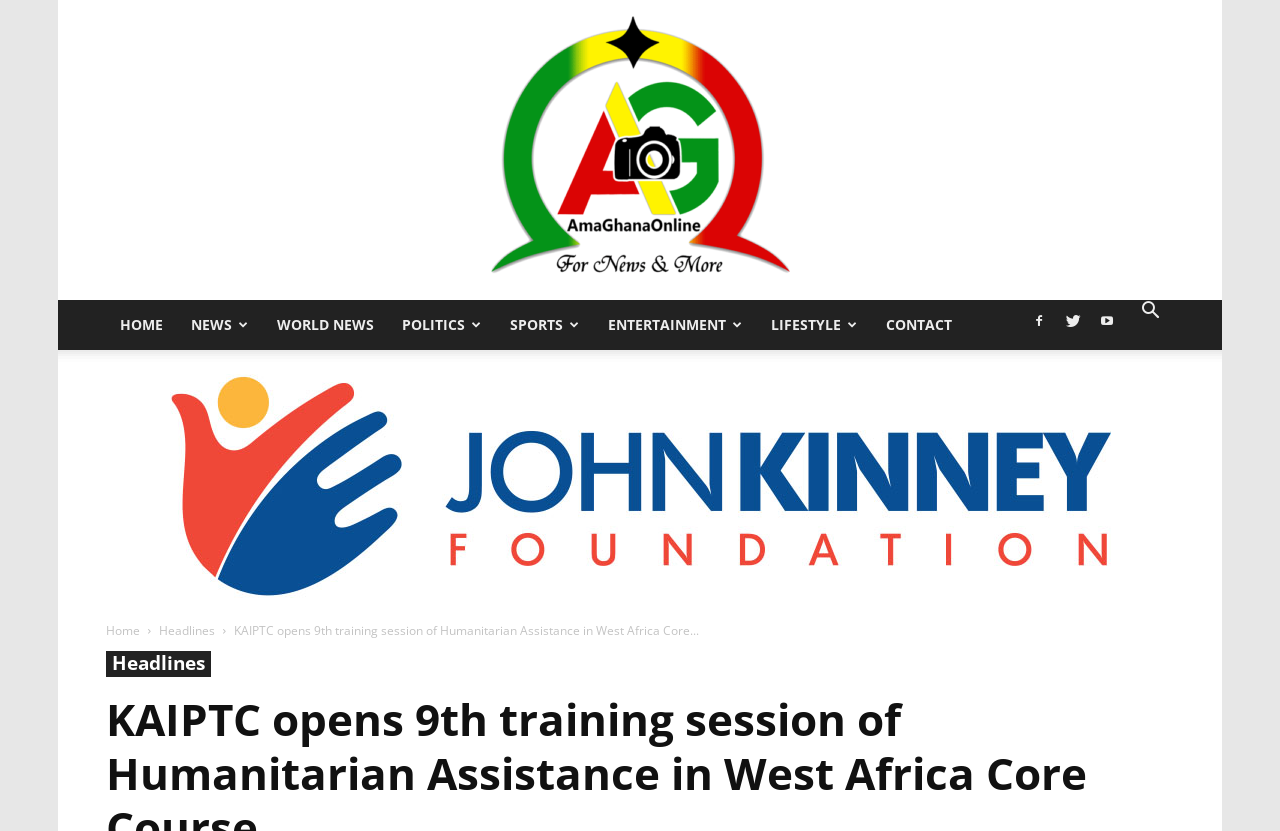Determine the bounding box coordinates of the element's region needed to click to follow the instruction: "contact us". Provide these coordinates as four float numbers between 0 and 1, formatted as [left, top, right, bottom].

[0.681, 0.361, 0.755, 0.421]